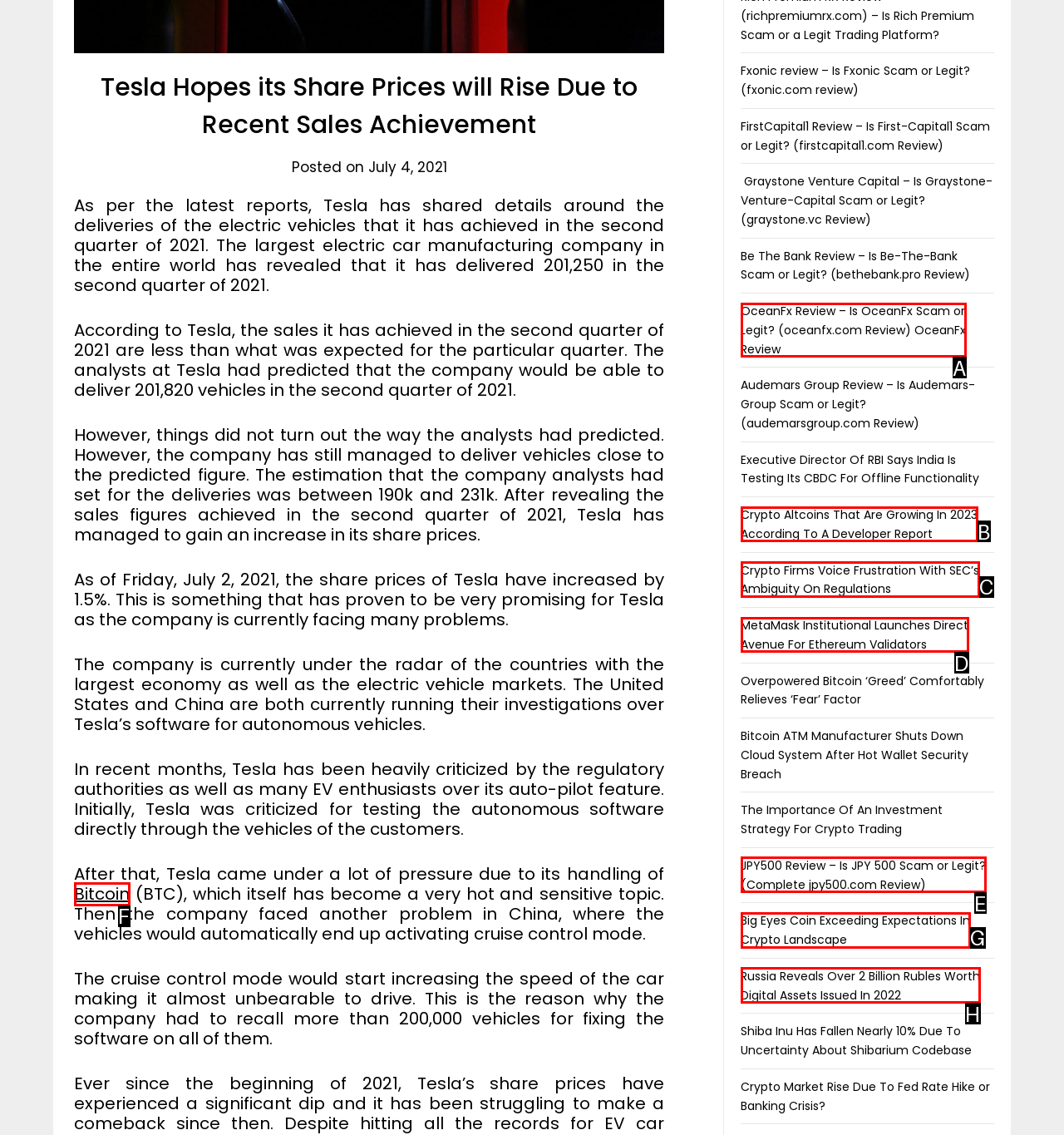Please select the letter of the HTML element that fits the description: Bitcoin. Answer with the option's letter directly.

F